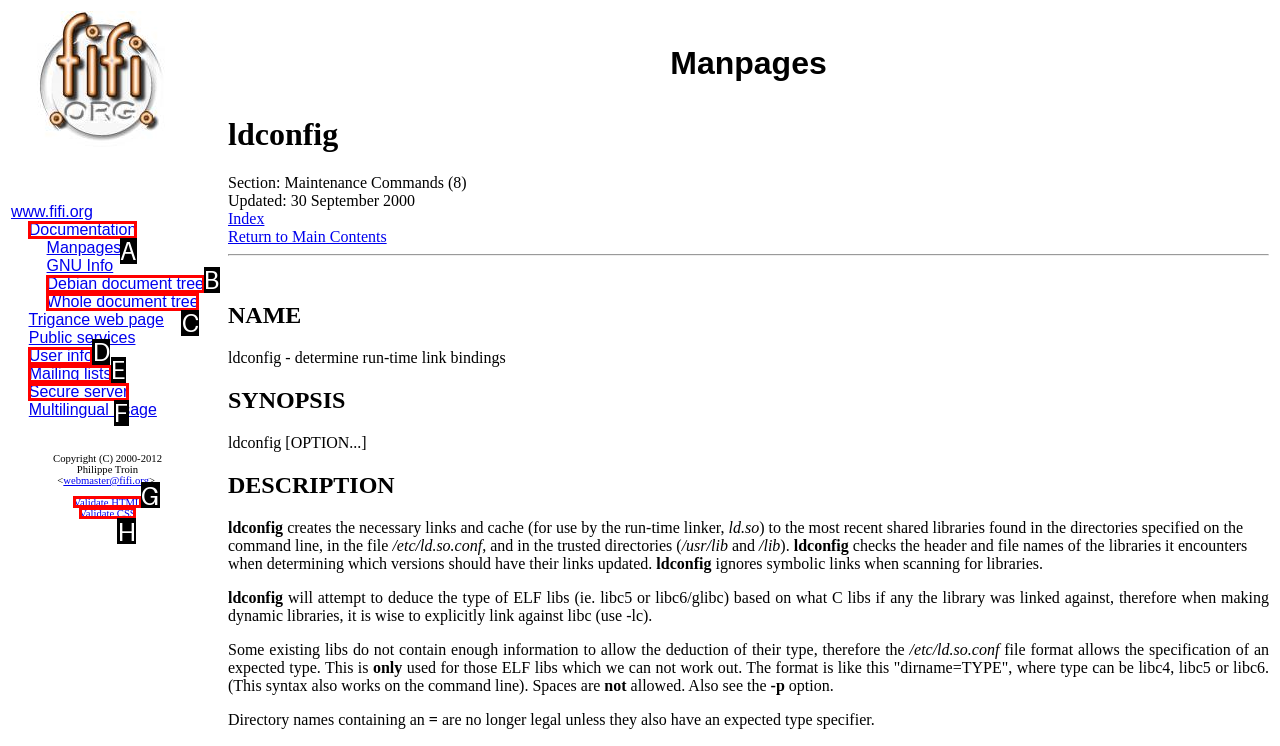Which option best describes: Secure server
Respond with the letter of the appropriate choice.

F